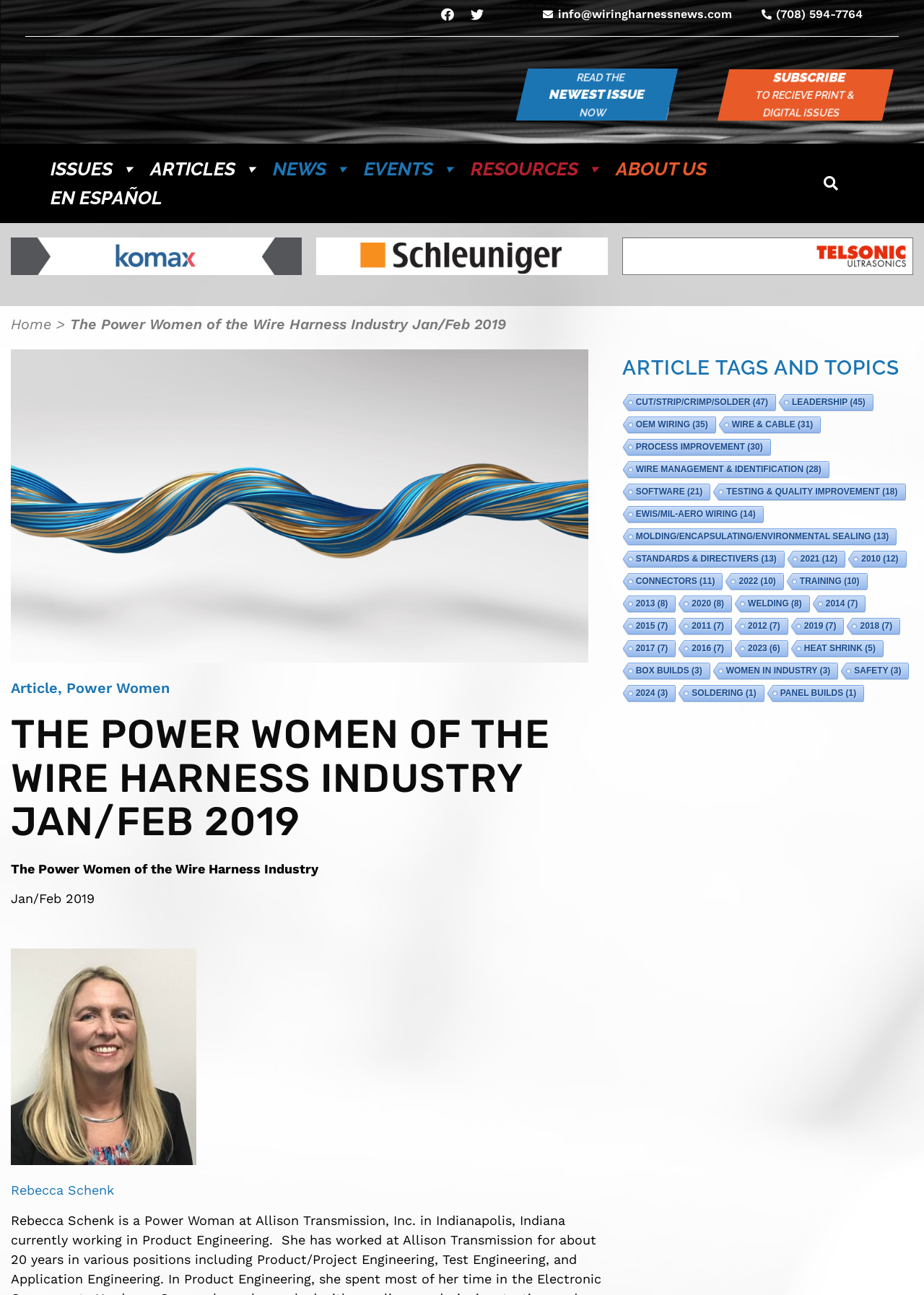Provide the bounding box for the UI element matching this description: "Molding/Encapsulating/Environmental Sealing (13)".

[0.672, 0.408, 0.97, 0.422]